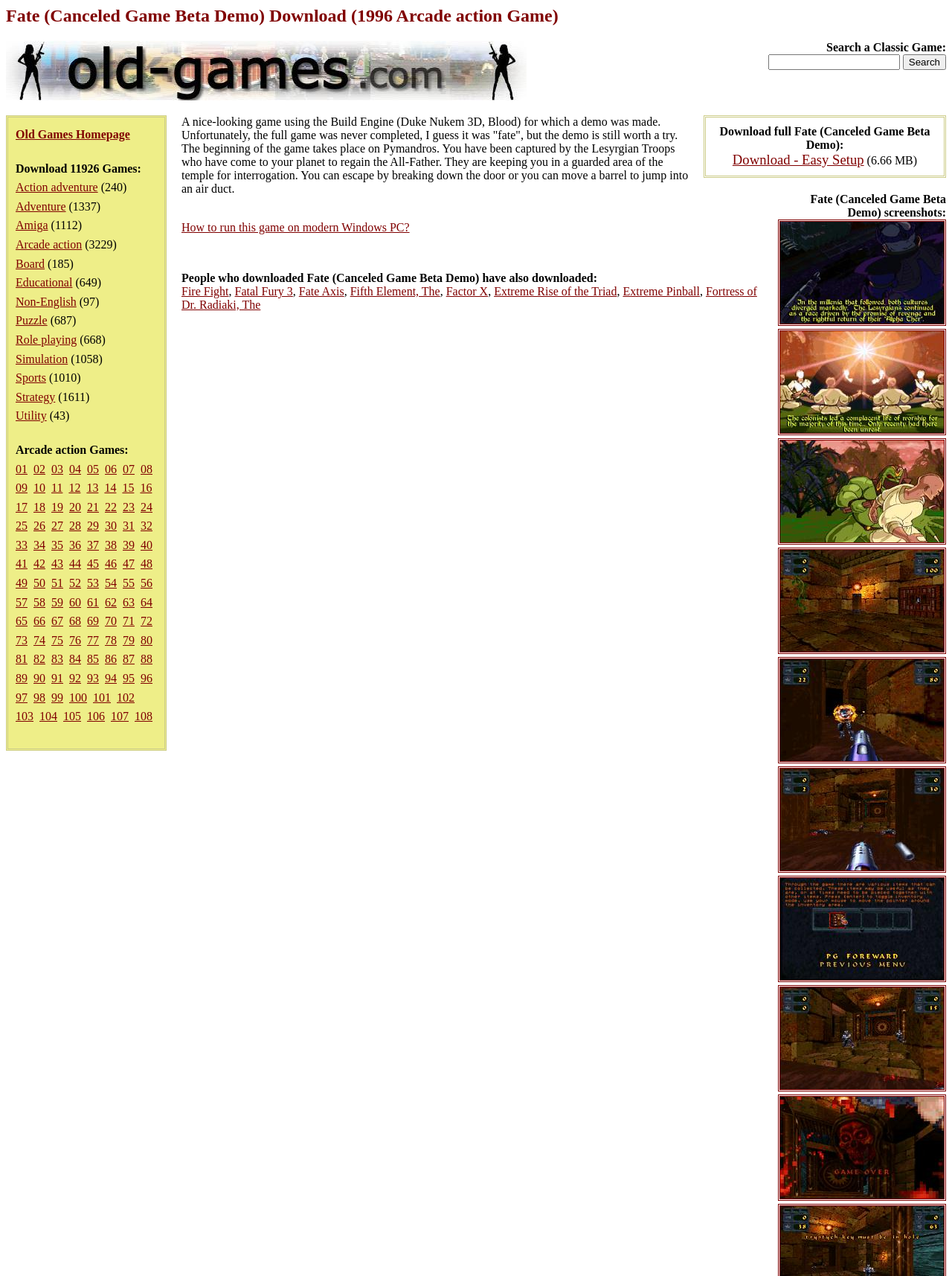What is the name of the game that can be downloaded from this webpage?
Analyze the image and deliver a detailed answer to the question.

The webpage is focused on downloading a canceled game beta demo, and the game's name is 'Fate', as indicated by the heading at the top of the webpage.